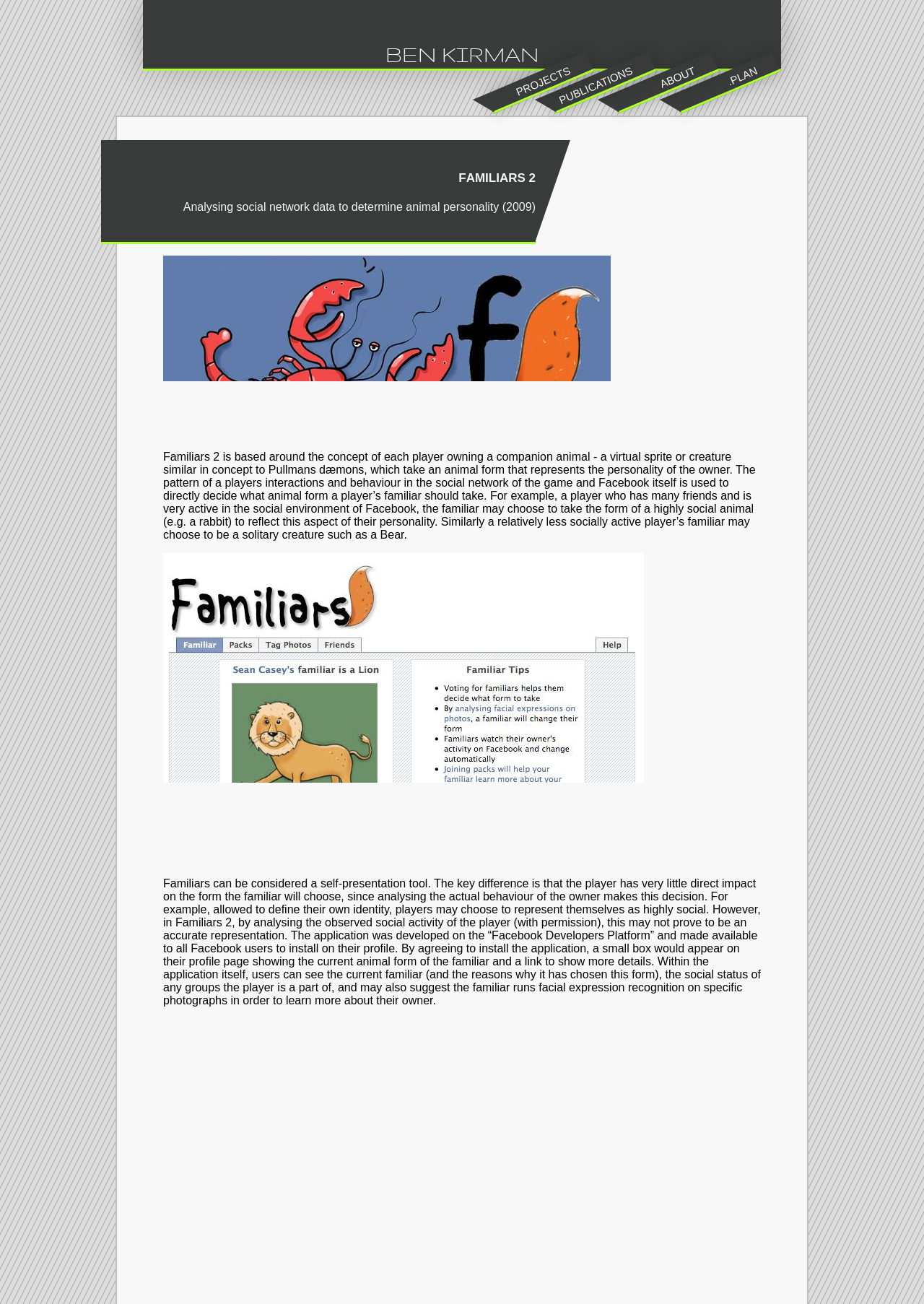Determine the bounding box coordinates for the UI element matching this description: "Ben Kirman".

[0.417, 0.027, 0.583, 0.053]